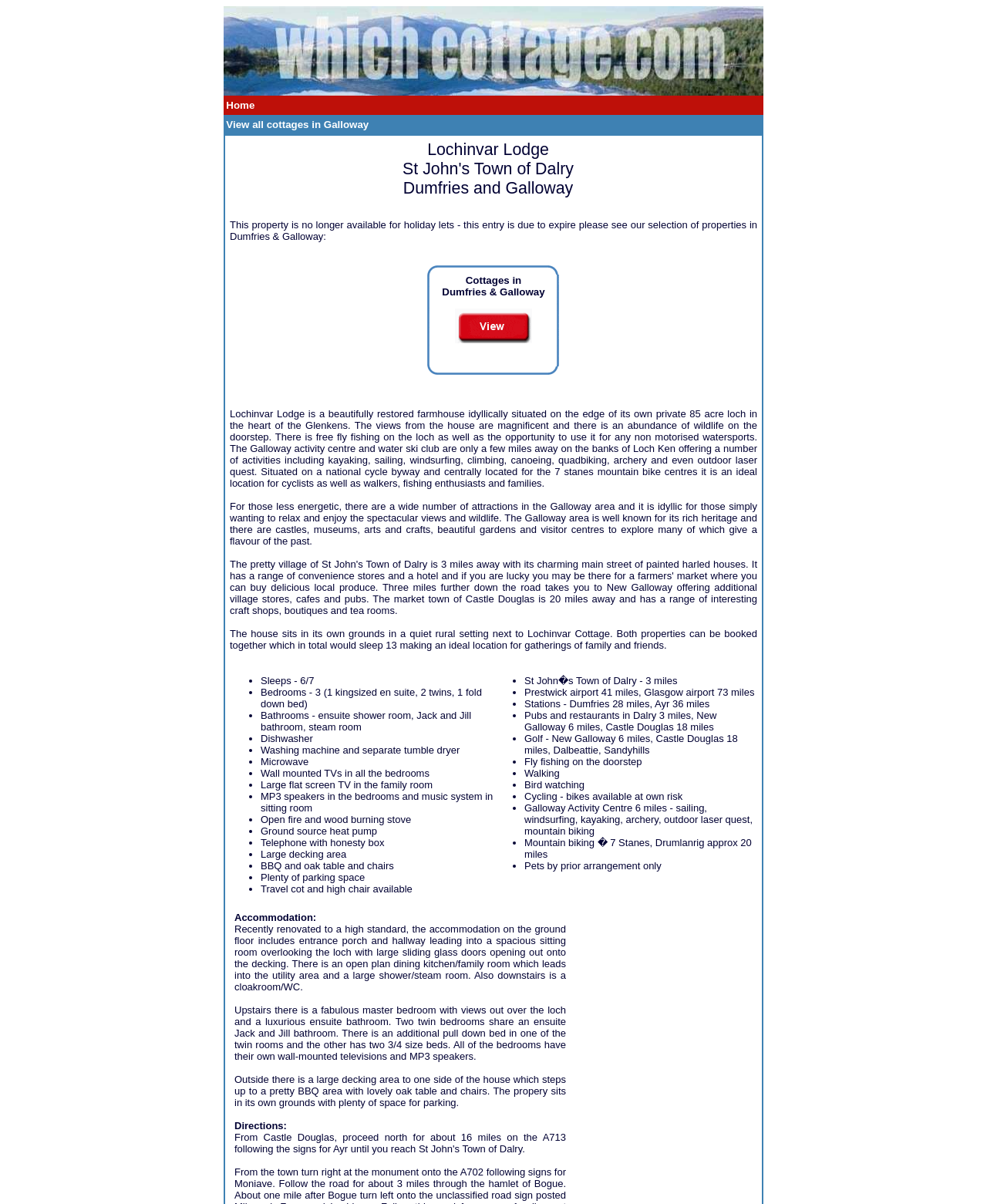How many bedrooms are in the lodge?
Please answer the question with a single word or phrase, referencing the image.

3